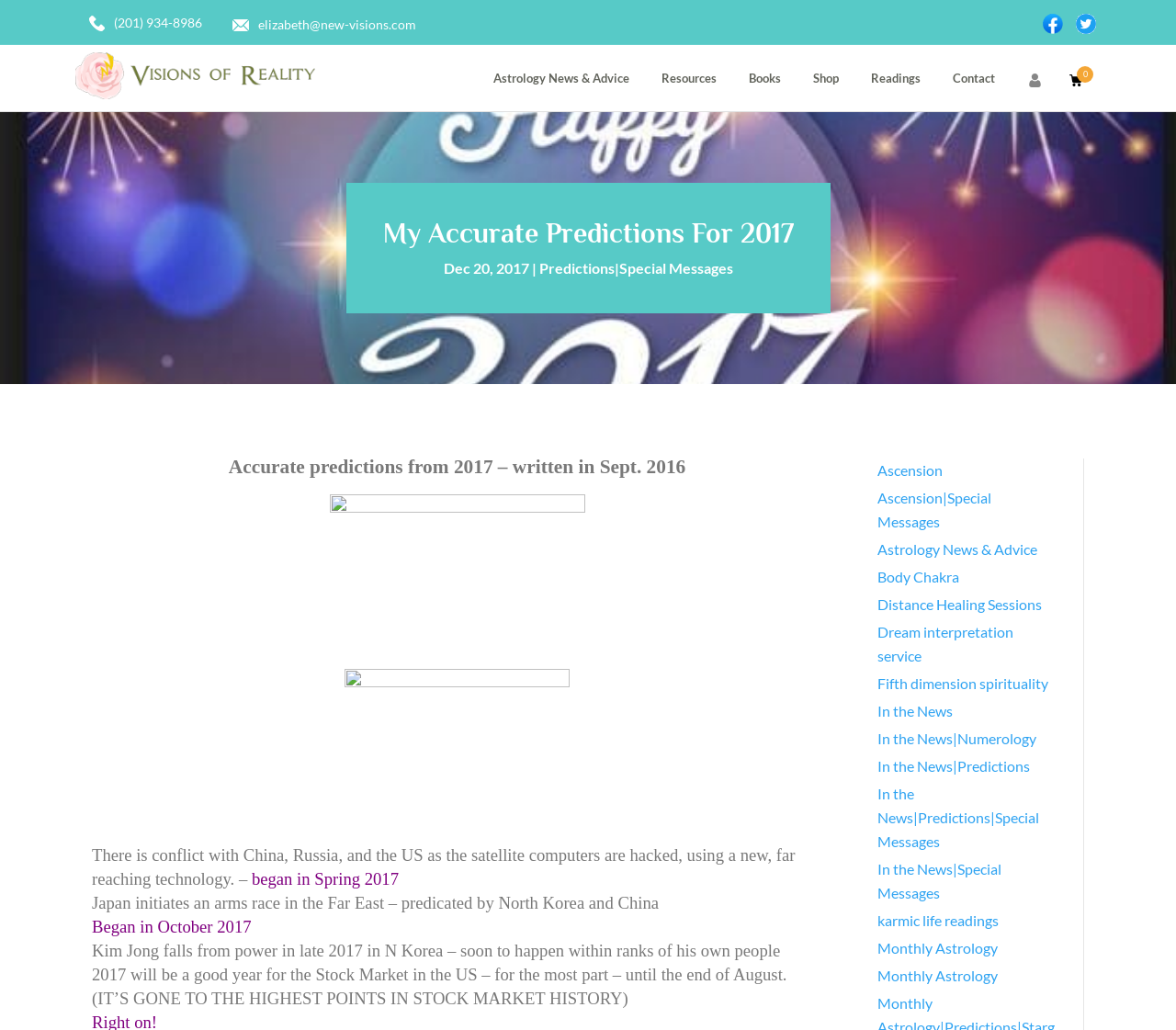Determine the coordinates of the bounding box that should be clicked to complete the instruction: "View the 'Archives' section". The coordinates should be represented by four float numbers between 0 and 1: [left, top, right, bottom].

None